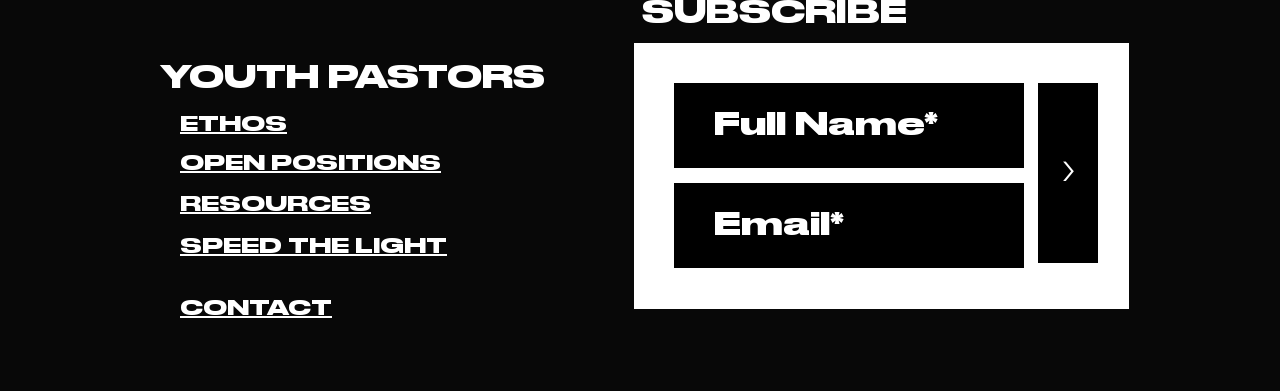Please indicate the bounding box coordinates of the element's region to be clicked to achieve the instruction: "Select the Heart option". Provide the coordinates as four float numbers between 0 and 1, i.e., [left, top, right, bottom].

None